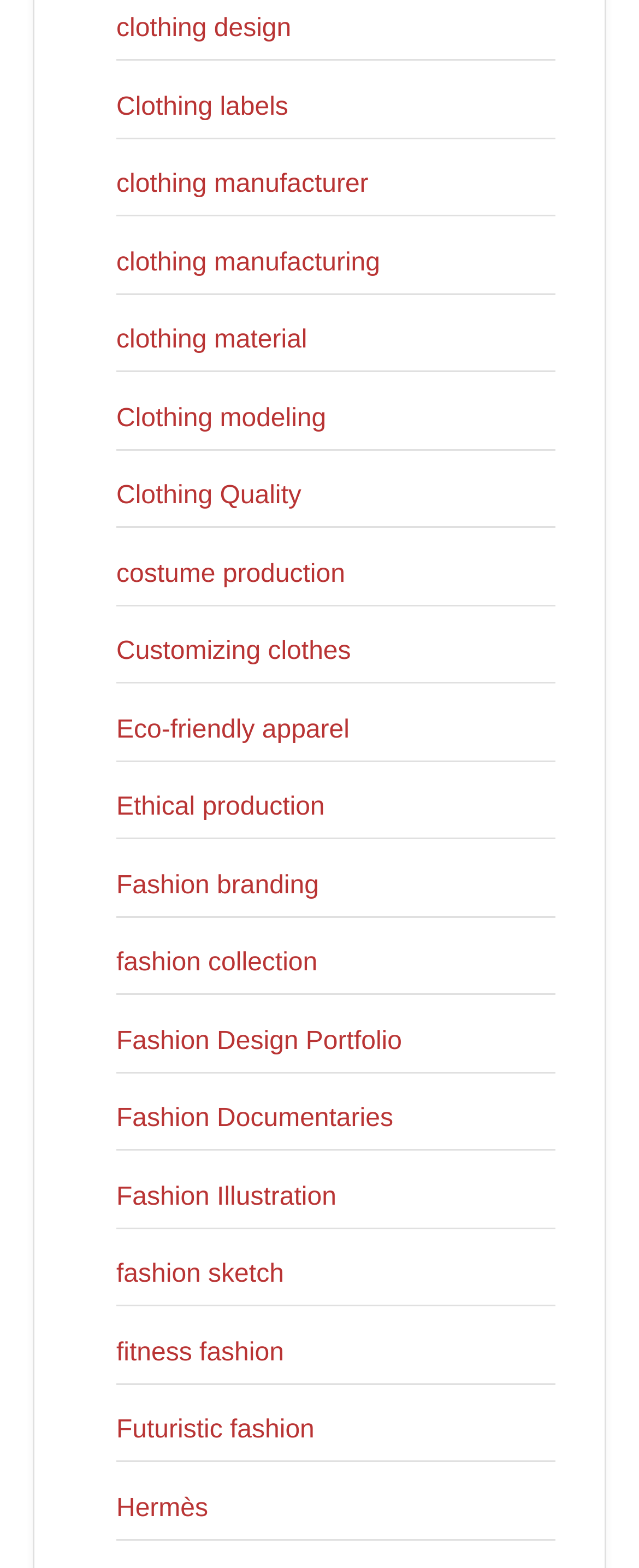Determine the bounding box coordinates of the clickable element to complete this instruction: "Explore clothing design". Provide the coordinates in the format of four float numbers between 0 and 1, [left, top, right, bottom].

[0.182, 0.01, 0.456, 0.027]